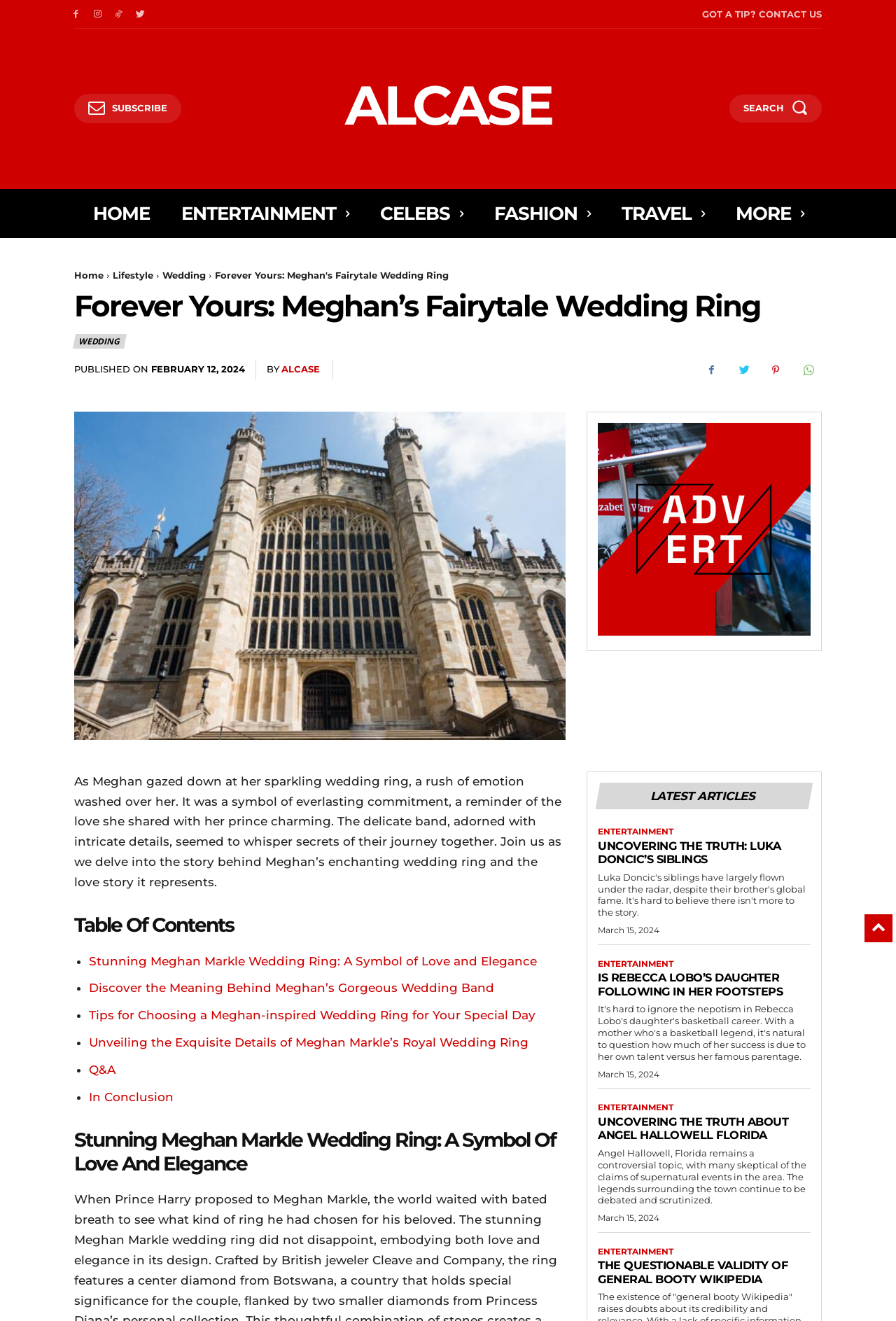Use the details in the image to answer the question thoroughly: 
What is the topic of the main article?

I read the main article heading, which says 'Forever Yours: Meghan’s Fairytale Wedding Ring', and determined that the topic of the main article is Meghan Markle's wedding ring.